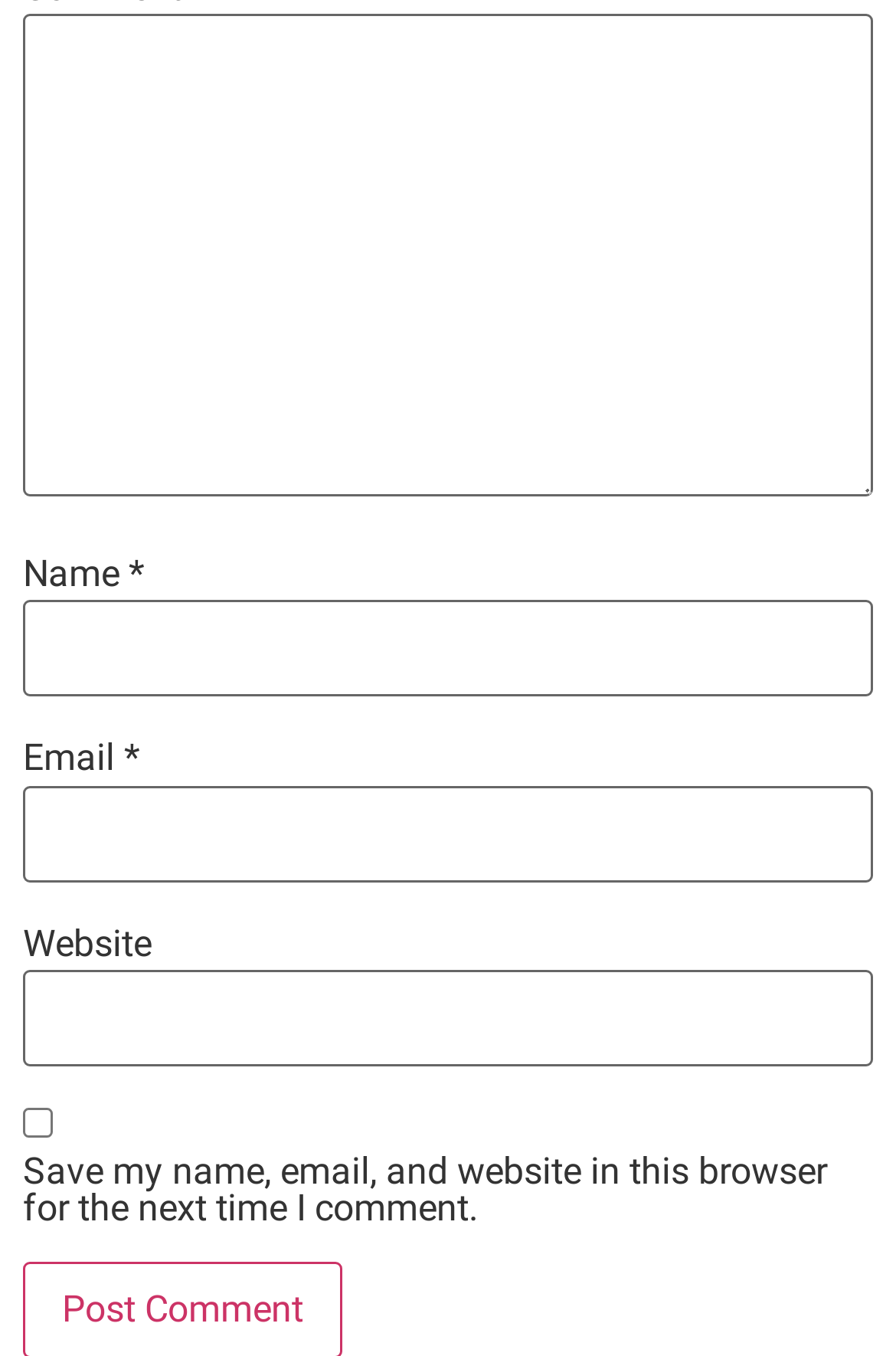Please give a concise answer to this question using a single word or phrase: 
What is the label of the checkbox?

Save my name, email, and website